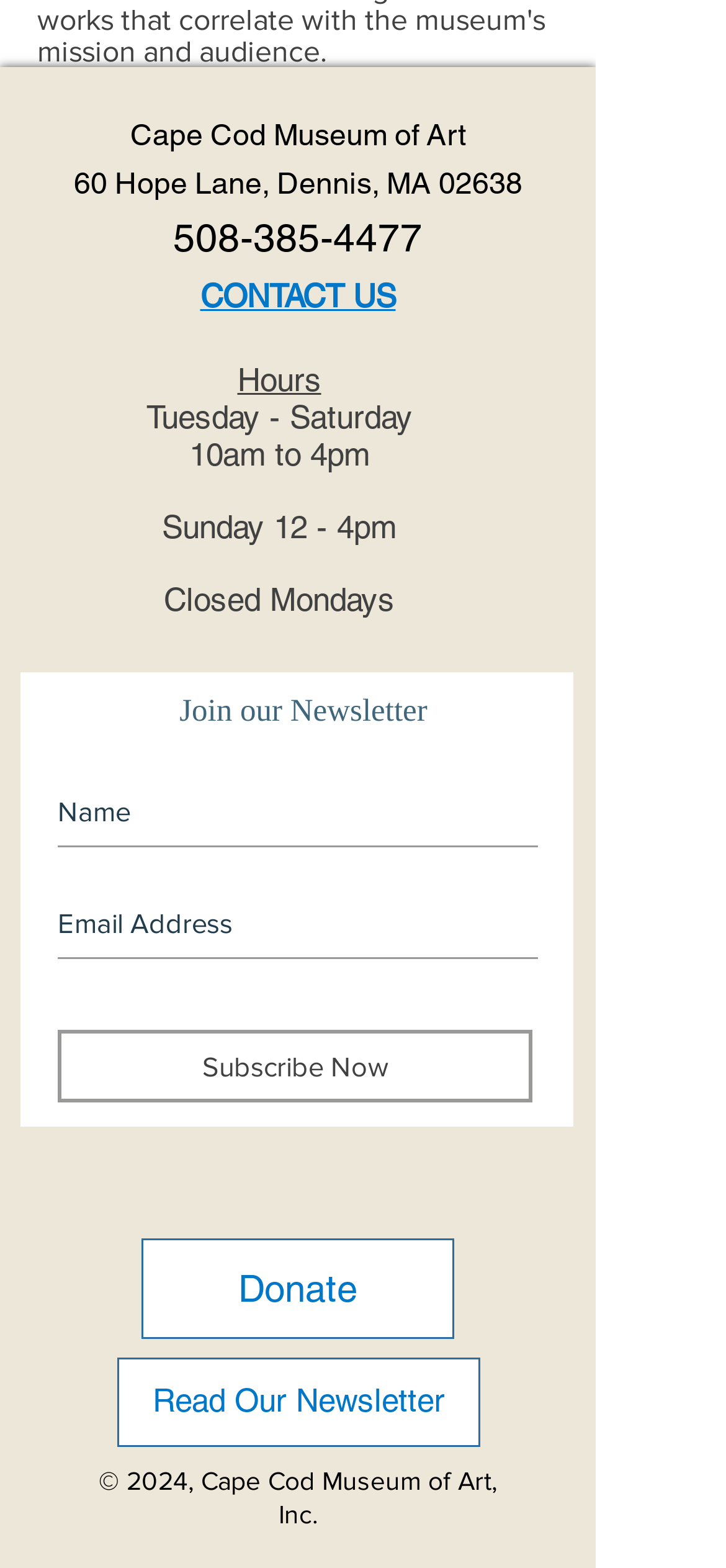What social media platforms does the museum have?
Using the image, provide a concise answer in one word or a short phrase.

Four platforms